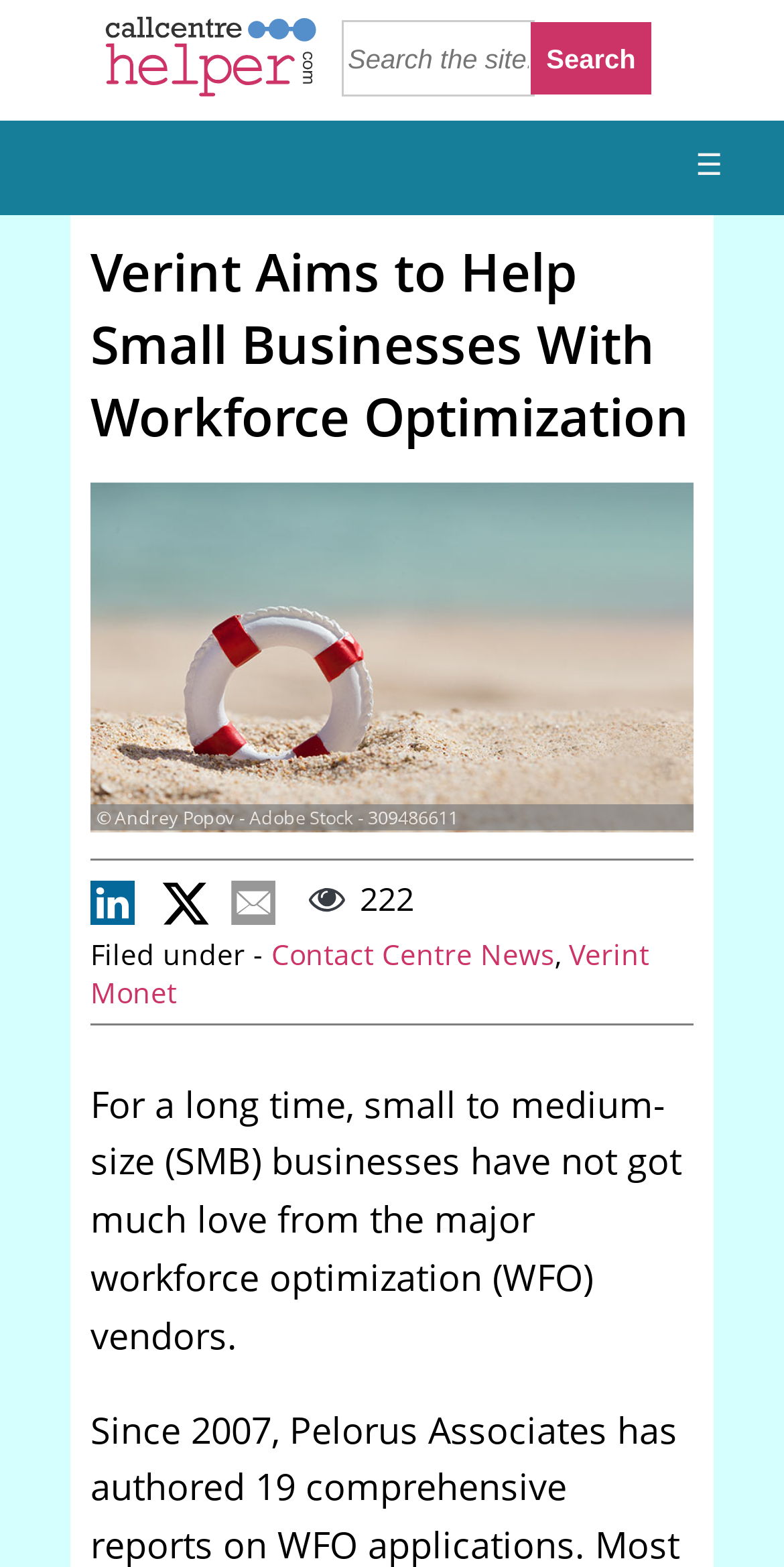Answer the question using only one word or a concise phrase: What is the category of the article?

Contact Centre News